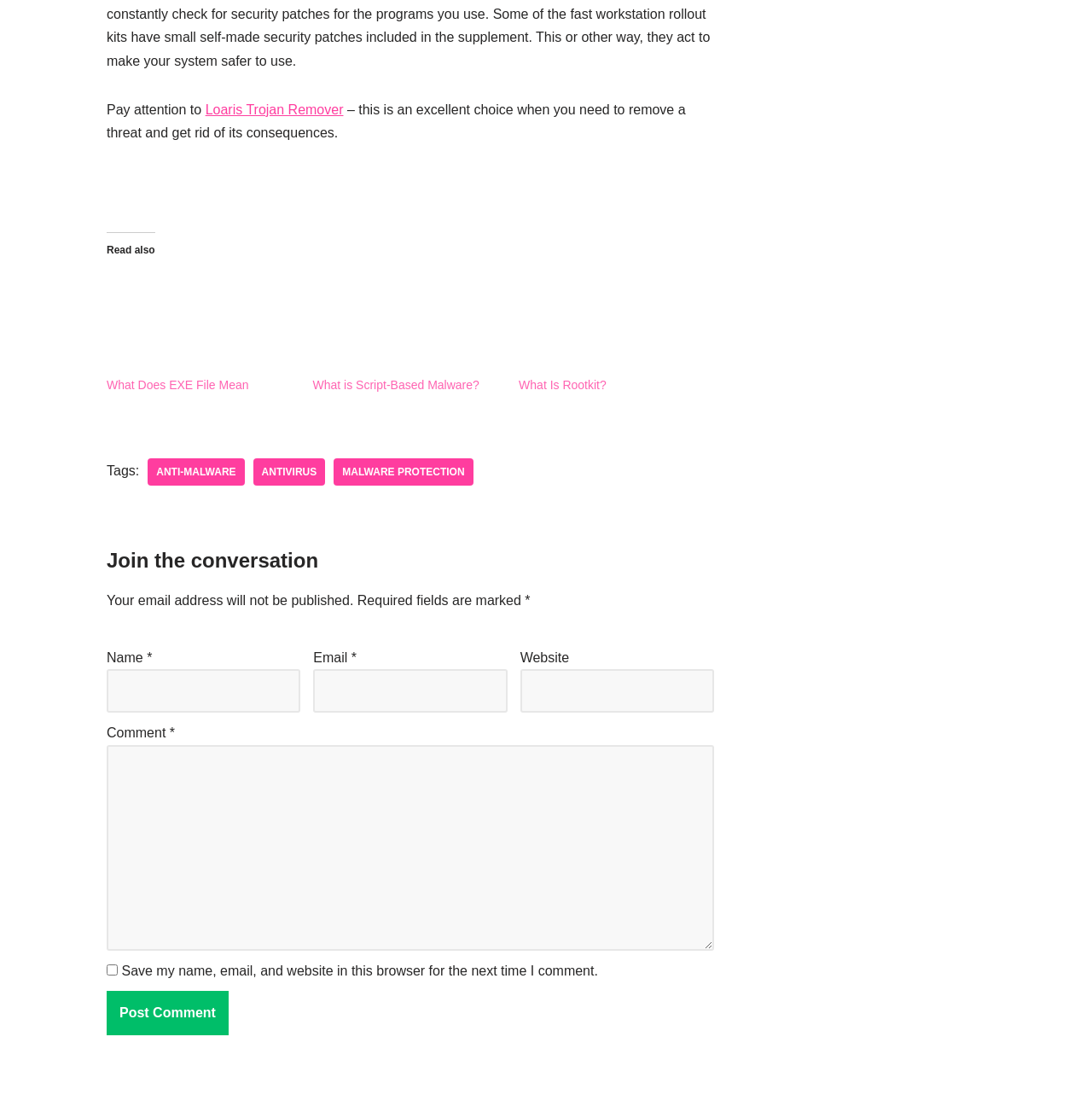Can you give a comprehensive explanation to the question given the content of the image?
What is the purpose of the form at the bottom of the webpage?

The form at the bottom of the webpage contains fields for name, email, website, and comment, and a button to post the comment, indicating that its purpose is to allow users to leave comments on the webpage.